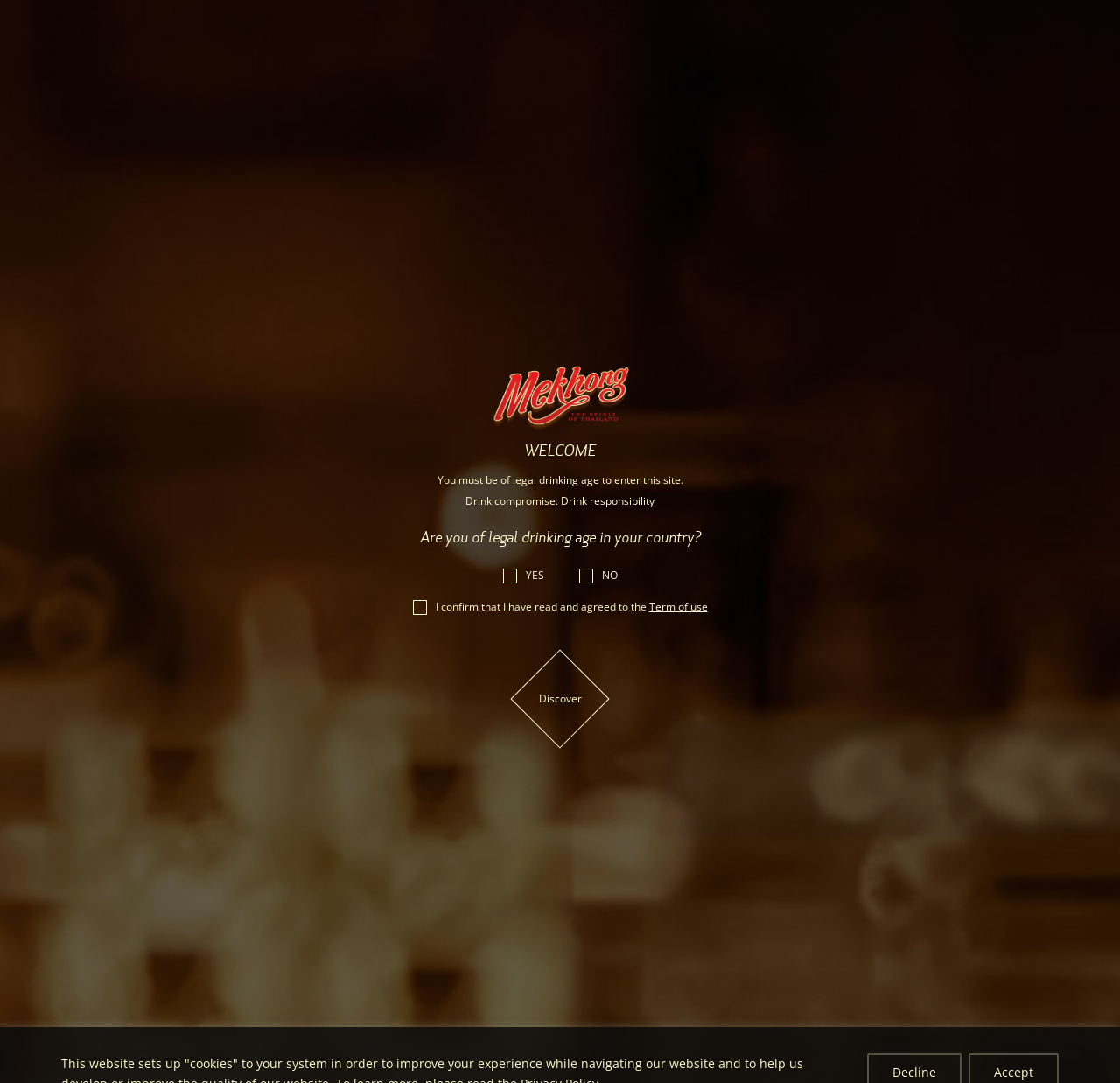Detail the webpage's structure and highlights in your description.

The webpage is dedicated to Mekhong, a spirit brand from Thailand. At the top, there is a prominent heading "WELCOME" followed by a message "You must be of legal drinking age to enter this site." Below this, there is a slogan "Drink compromise. Drink responsibility". 

Further down, there is another heading "Are you of legal drinking age in your country?" with two options "YES" and "NO" placed side by side. Below these options, there is a statement "I confirm that I have read and agreed to the" followed by a link to the "Term of use". 

On the right side of the page, there is a link to "Discover" Mekhong, which is positioned below the "YES" and "NO" options. Overall, the webpage appears to be an entrance page for the Mekhong website, where users are asked to confirm their age before proceeding.